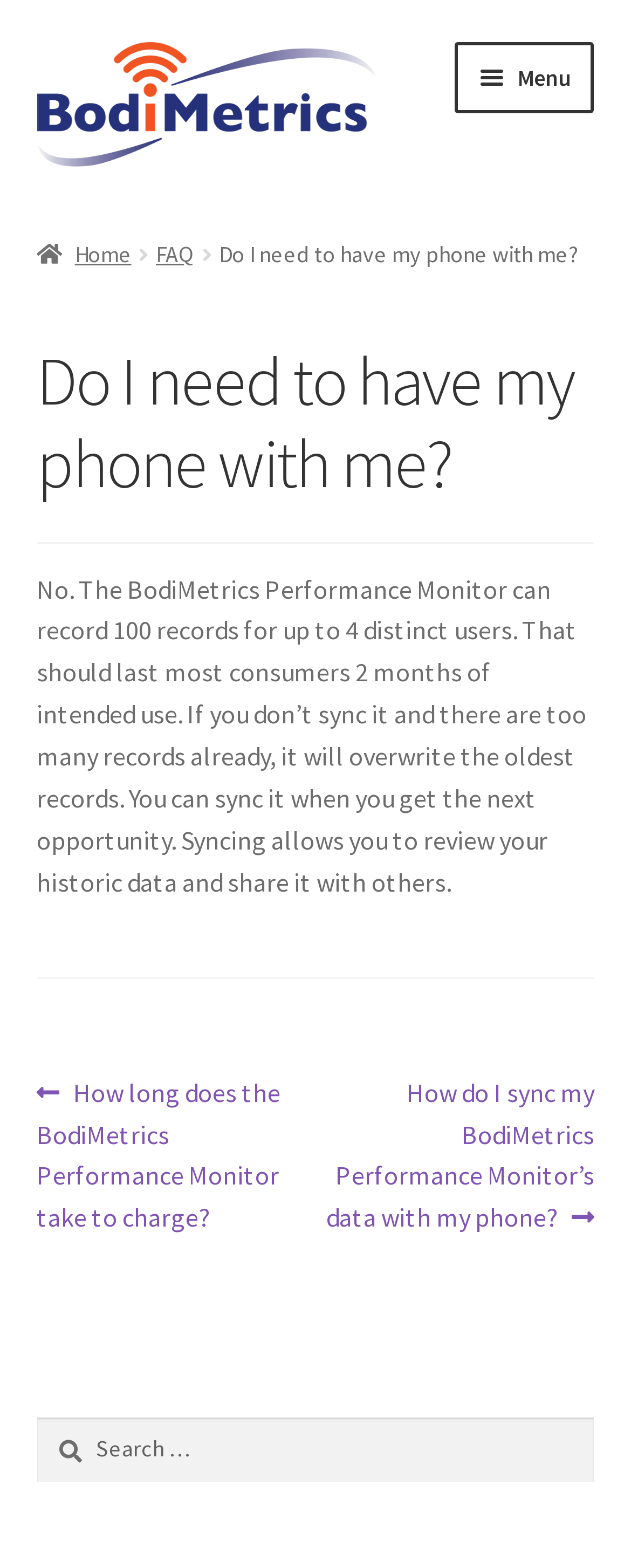How many navigation links are in the primary navigation section?
Give a single word or phrase answer based on the content of the image.

9